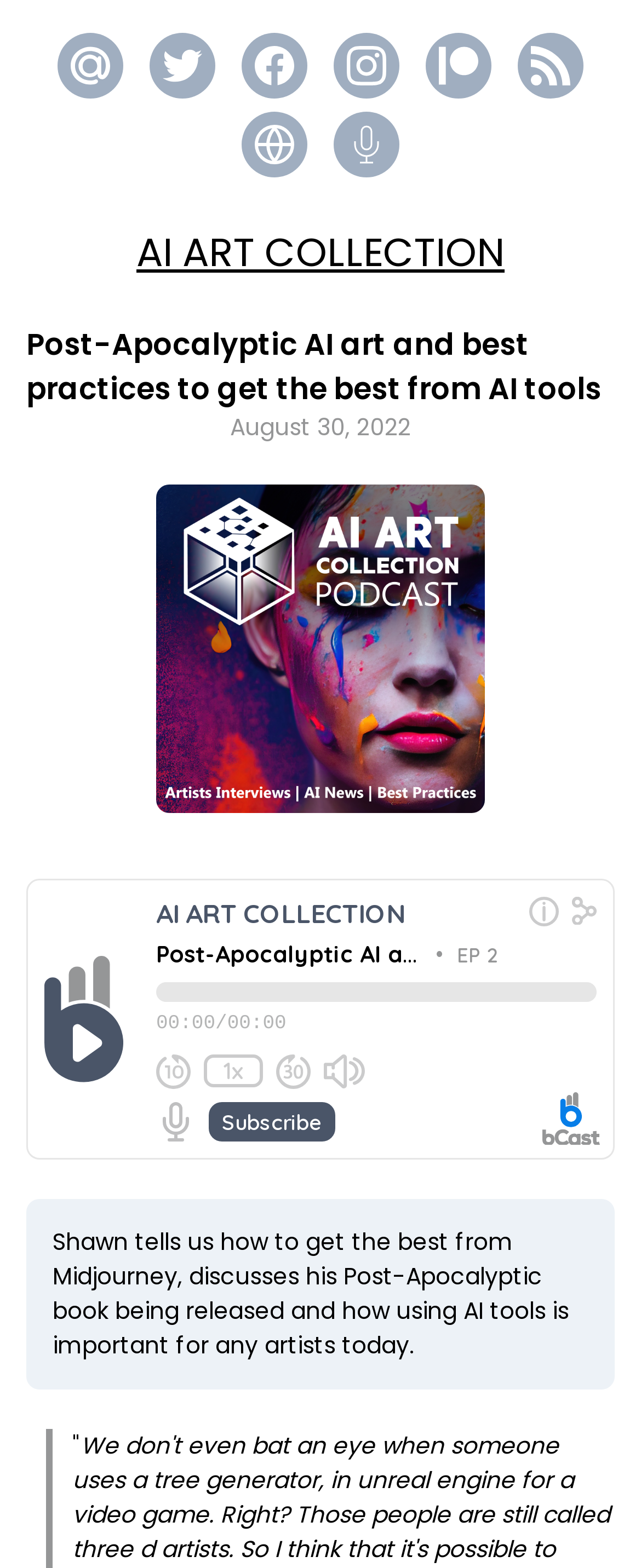Using the element description: "RSS icon", determine the bounding box coordinates. The coordinates should be in the format [left, top, right, bottom], with values between 0 and 1.

[0.828, 0.029, 0.89, 0.054]